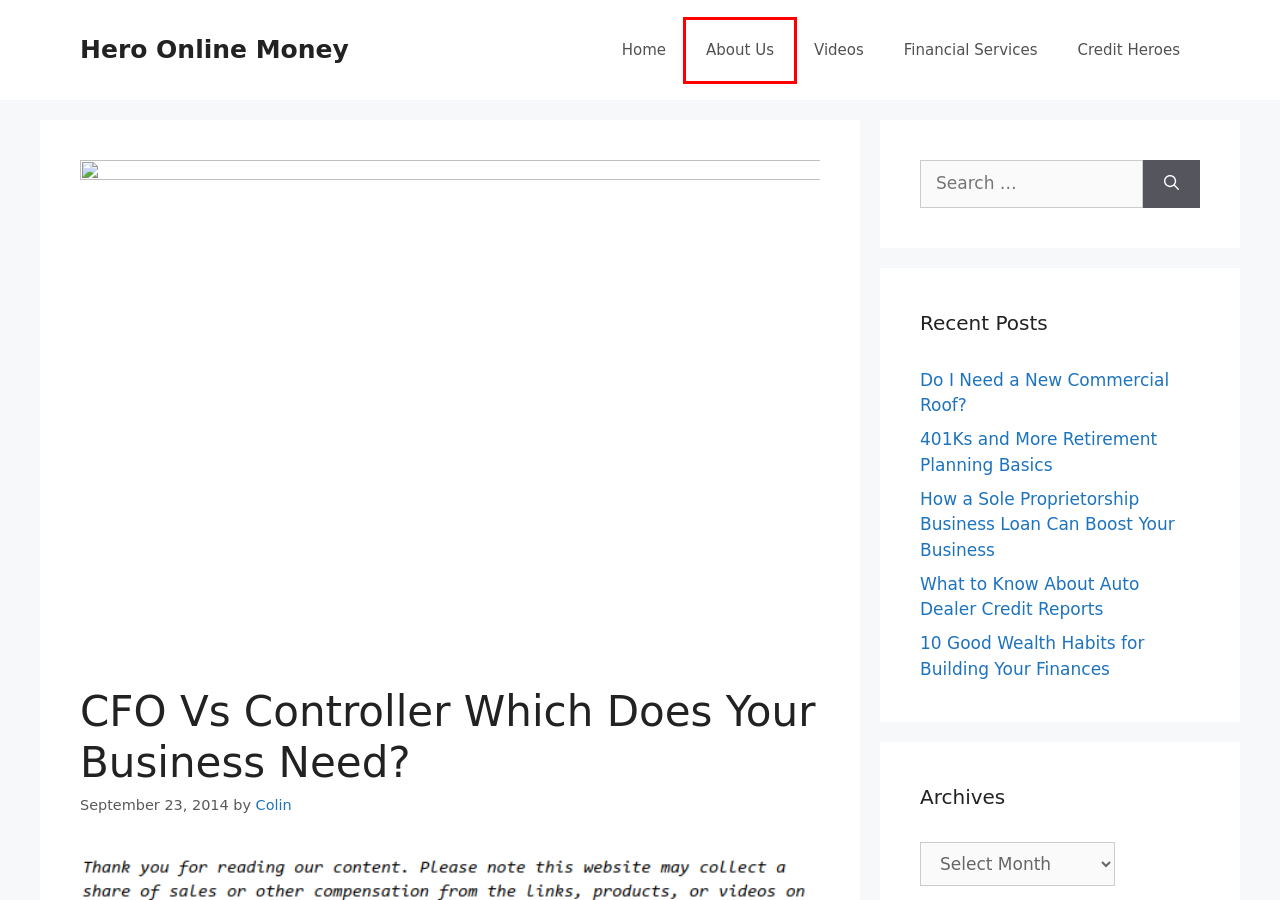Review the screenshot of a webpage that includes a red bounding box. Choose the webpage description that best matches the new webpage displayed after clicking the element within the bounding box. Here are the candidates:
A. What to Know About Auto Dealer Credit Reports - Hero Online Money
B. Debt consolidation Archives - Hero Online Money
C. 401Ks and More Retirement Planning Basics - Hero Online Money
D. Business Directory Archives - Hero Online Money
E. About Us - Hero Online Money
F. Do I Need a New Commercial Roof? - Hero Online Money
G. How a Sole Proprietorship Business Loan Can Boost Your Business - Hero Online Money
H. 10 Good Wealth Habits for Building Your Finances - Hero Online Money

E